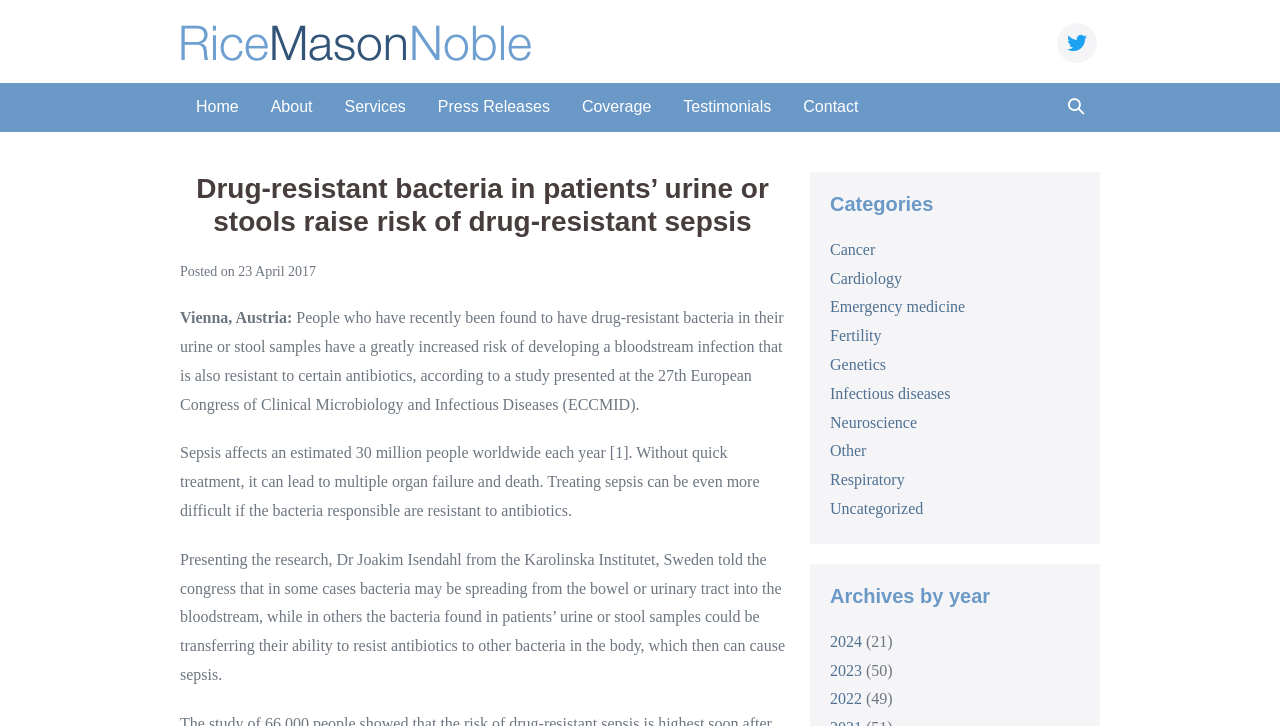Bounding box coordinates are specified in the format (top-left x, top-left y, bottom-right x, bottom-right y). All values are floating point numbers bounded between 0 and 1. Please provide the bounding box coordinate of the region this sentence describes: Infectious diseases

[0.648, 0.53, 0.742, 0.553]